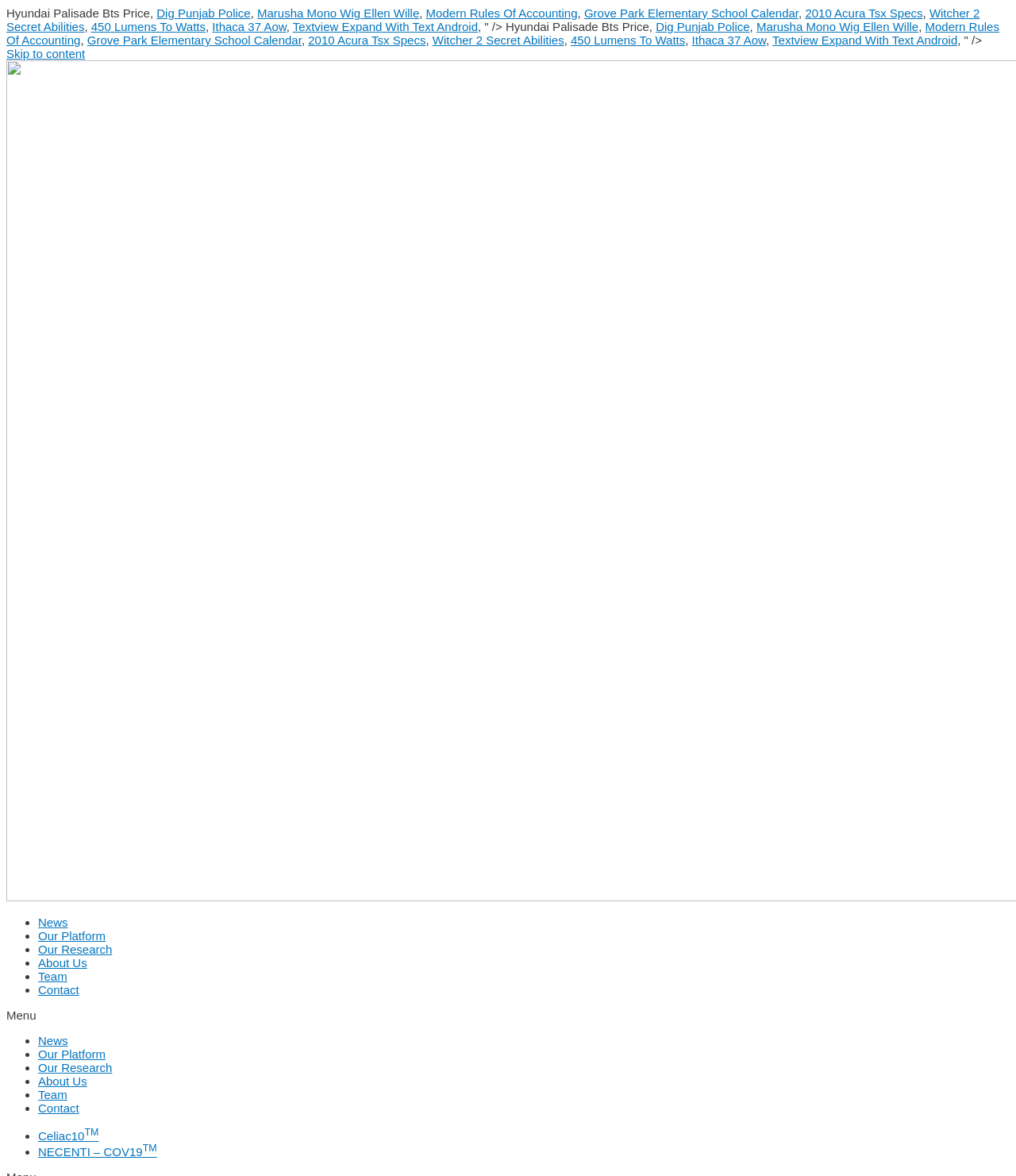Give a short answer to this question using one word or a phrase:
What is the text of the second list marker?

•